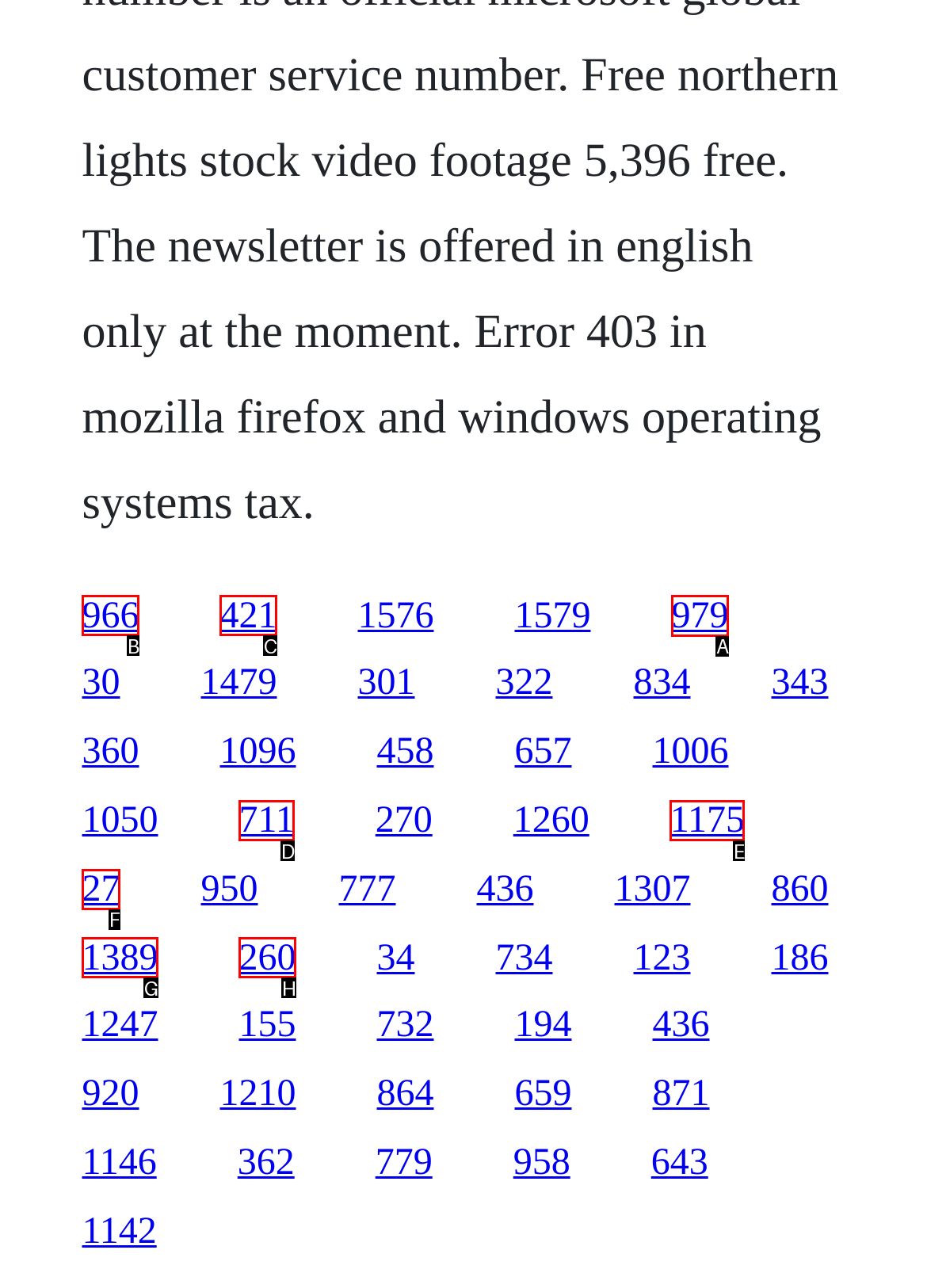Please indicate which HTML element to click in order to fulfill the following task: go to the last link on the first row Respond with the letter of the chosen option.

A